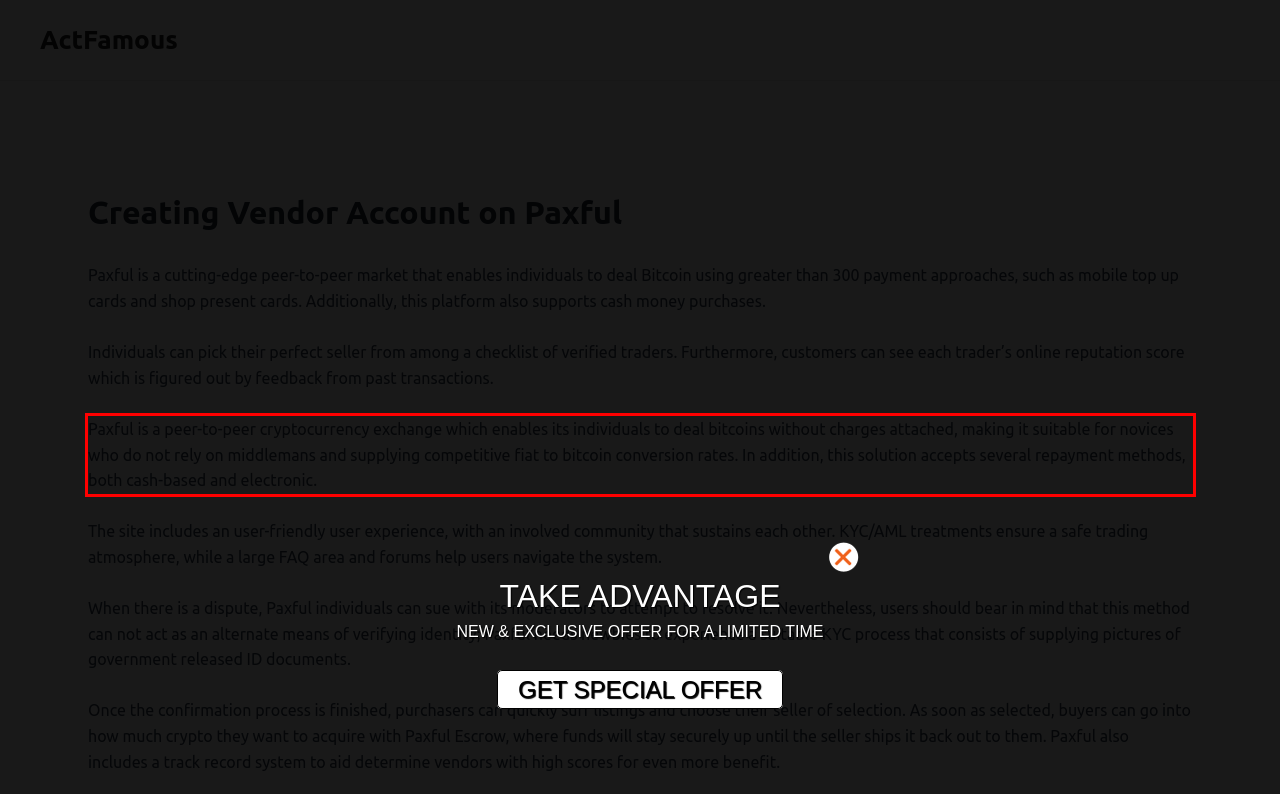Extract and provide the text found inside the red rectangle in the screenshot of the webpage.

Paxful is a peer-to-peer cryptocurrency exchange which enables its individuals to deal bitcoins without charges attached, making it suitable for novices who do not rely on middlemans and supplying competitive fiat to bitcoin conversion rates. In addition, this solution accepts several repayment methods, both cash-based and electronic.